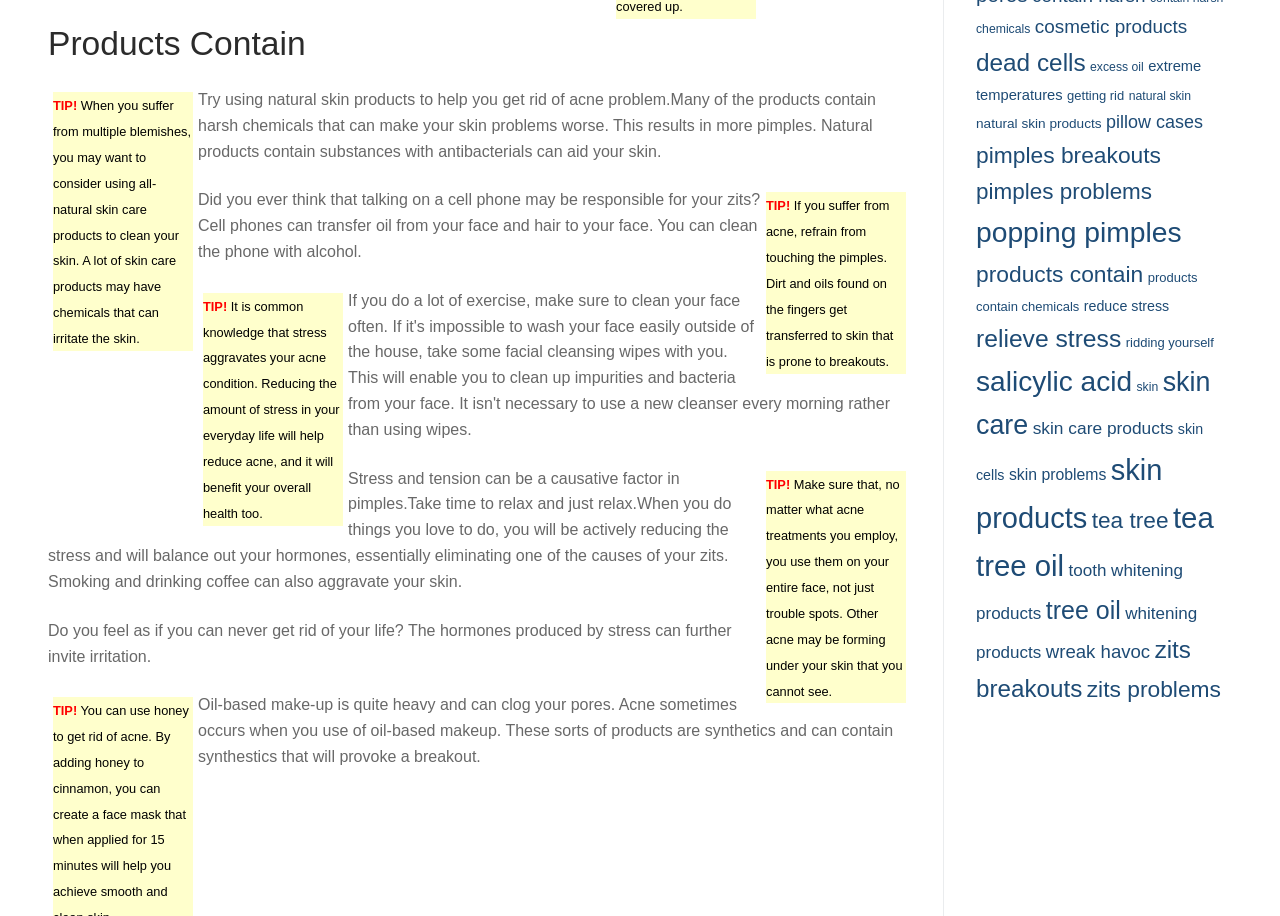Could you locate the bounding box coordinates for the section that should be clicked to accomplish this task: "Check 'skin care products'".

[0.807, 0.456, 0.917, 0.478]